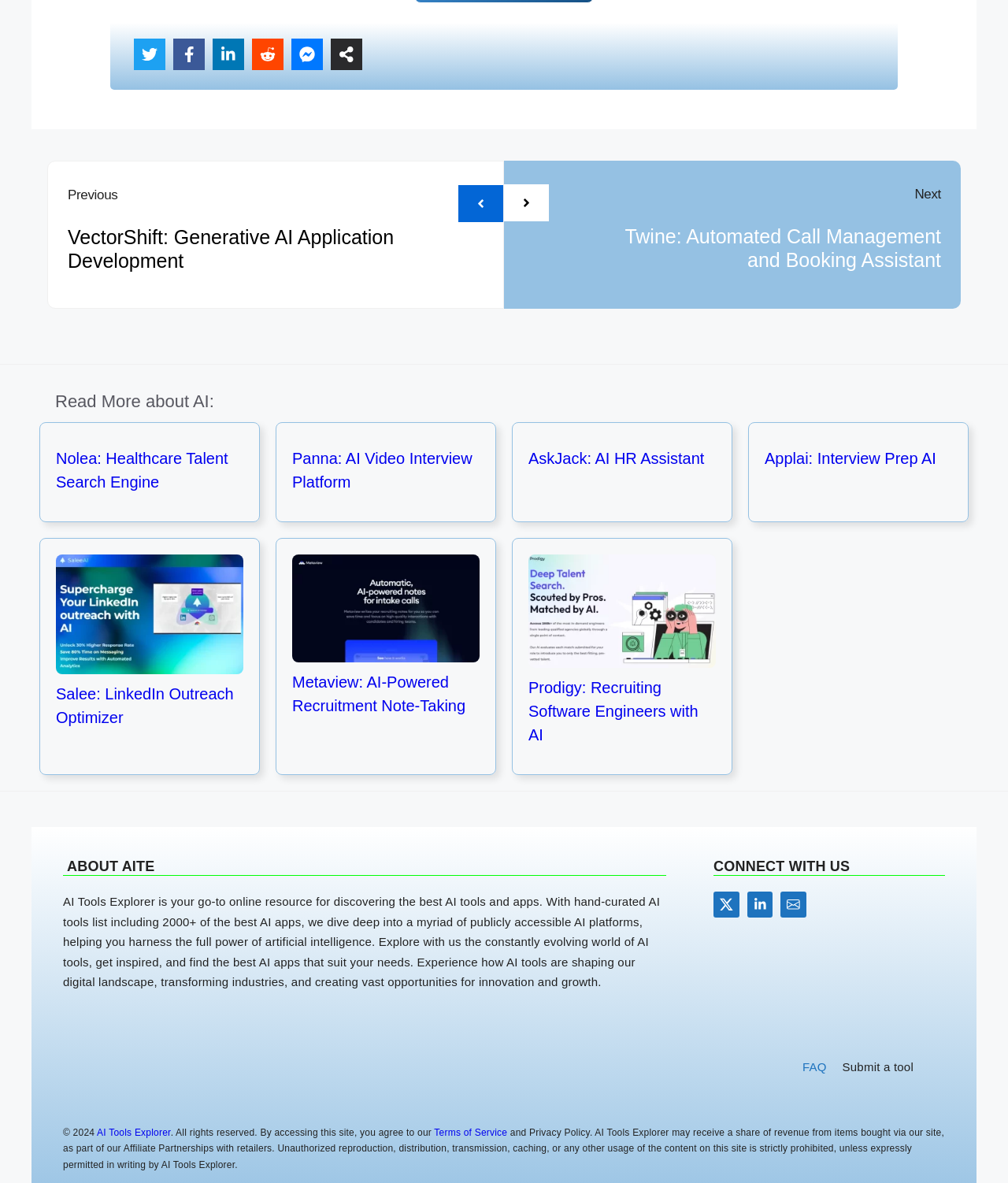How many AI tools are listed on the website?
Using the information from the image, answer the question thoroughly.

I read the text under the 'ABOUT AITE' heading, which mentions that the website has a hand-curated list of 2000+ AI tools.